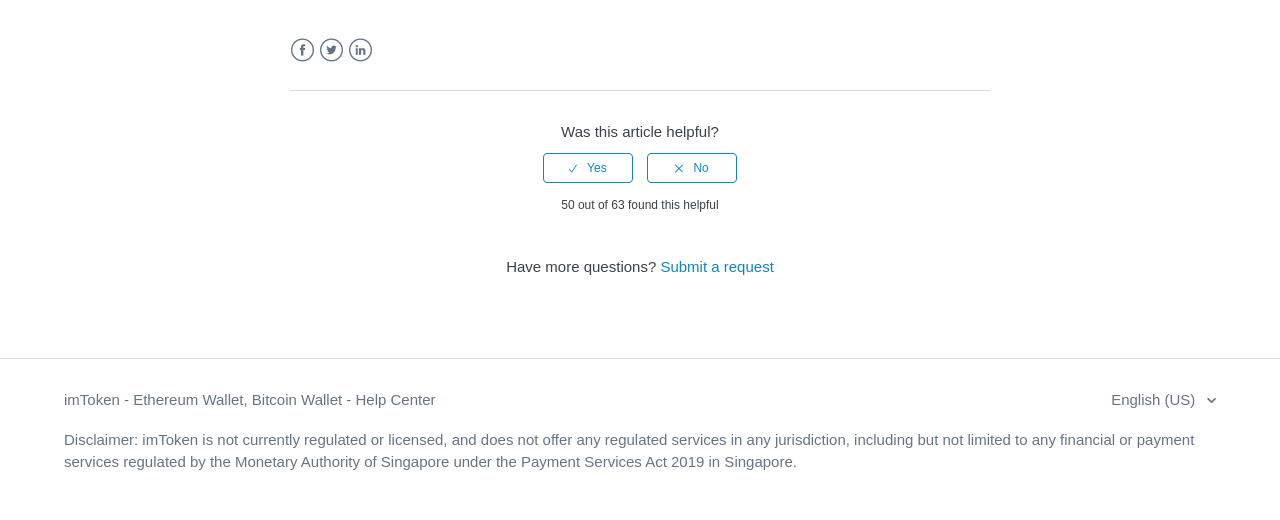What is the percentage of people who found this article helpful?
Based on the visual content, answer with a single word or a brief phrase.

79%